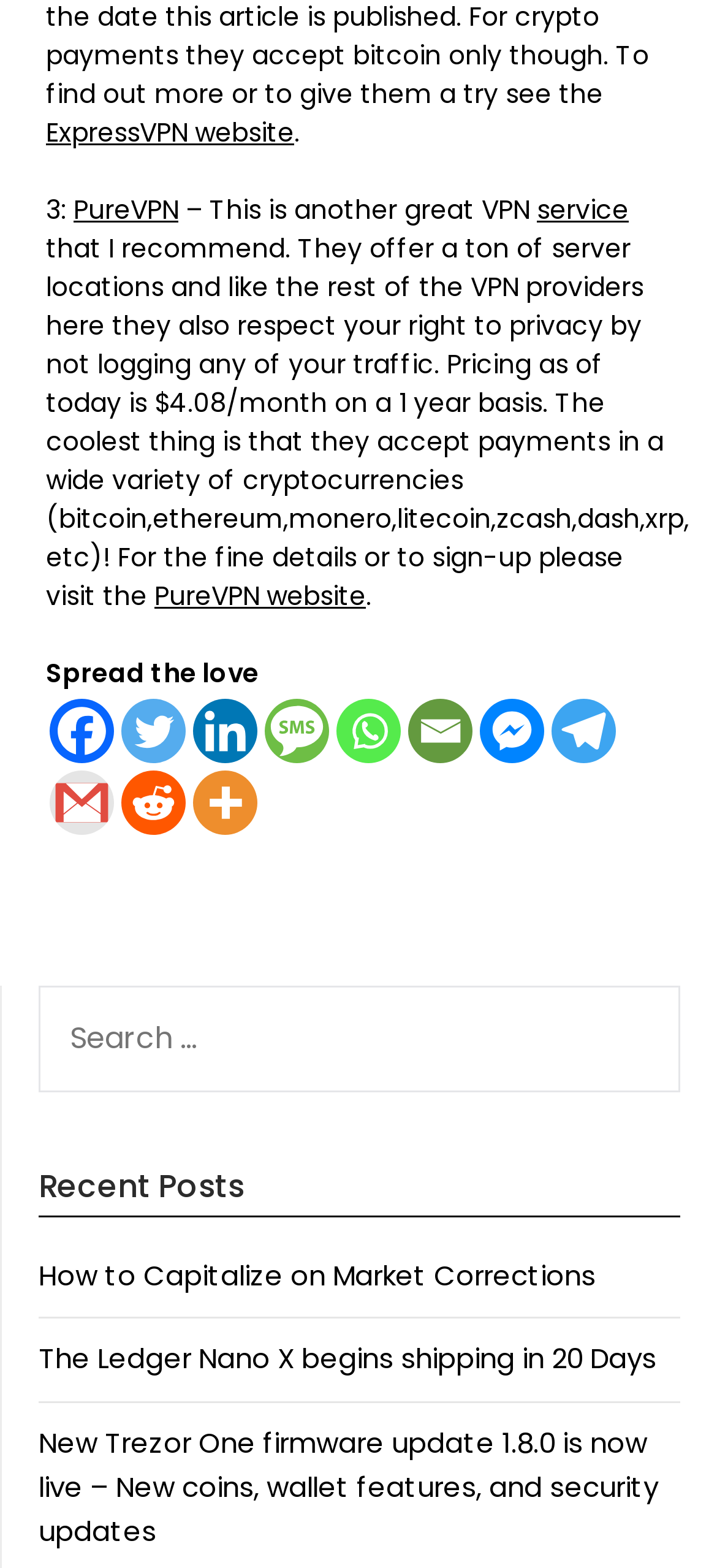Provide a brief response to the question using a single word or phrase: 
How many social media platforms are available for sharing?

11